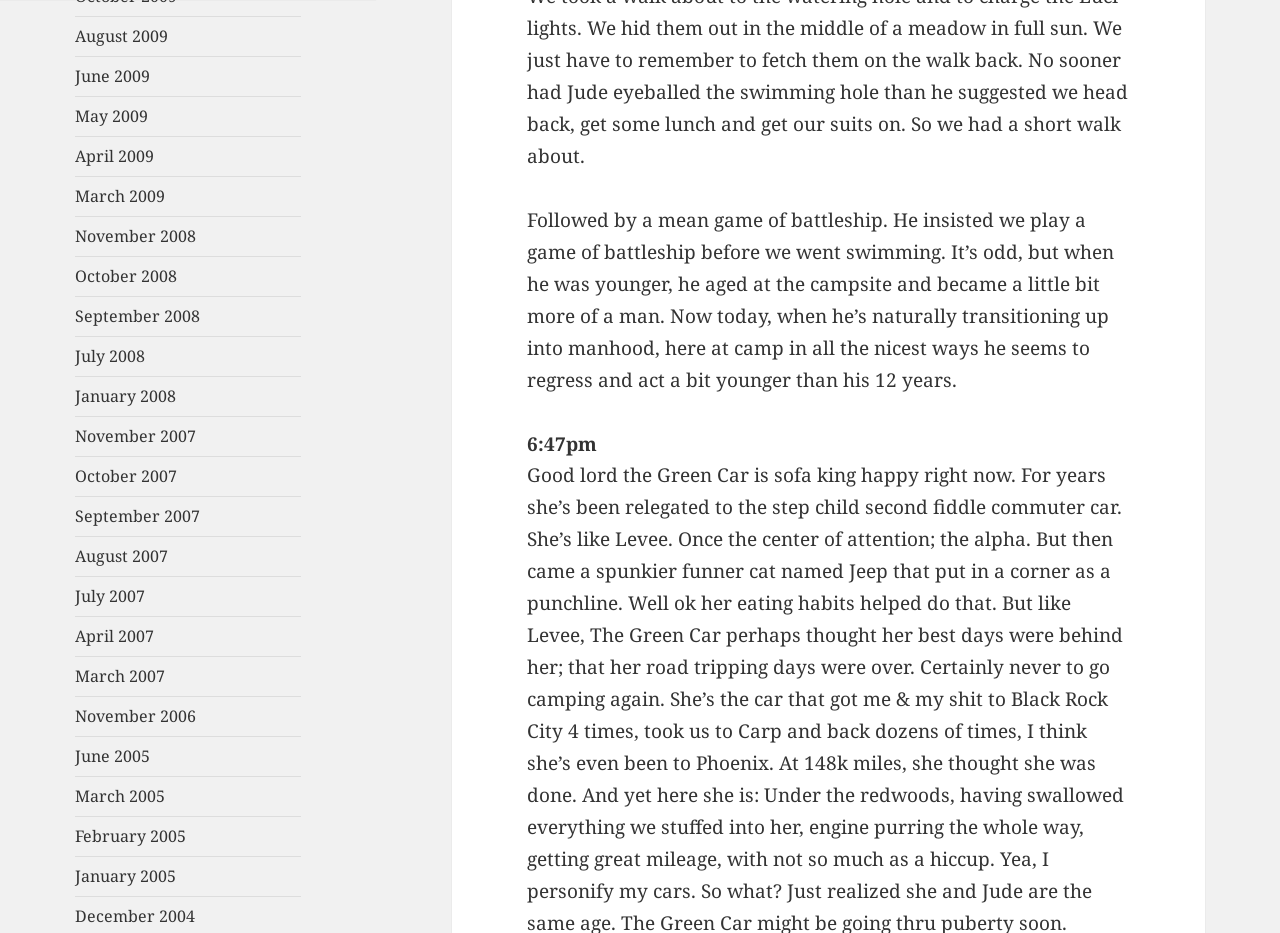Is the webpage a blog or a news article?
Using the visual information, answer the question in a single word or phrase.

A blog